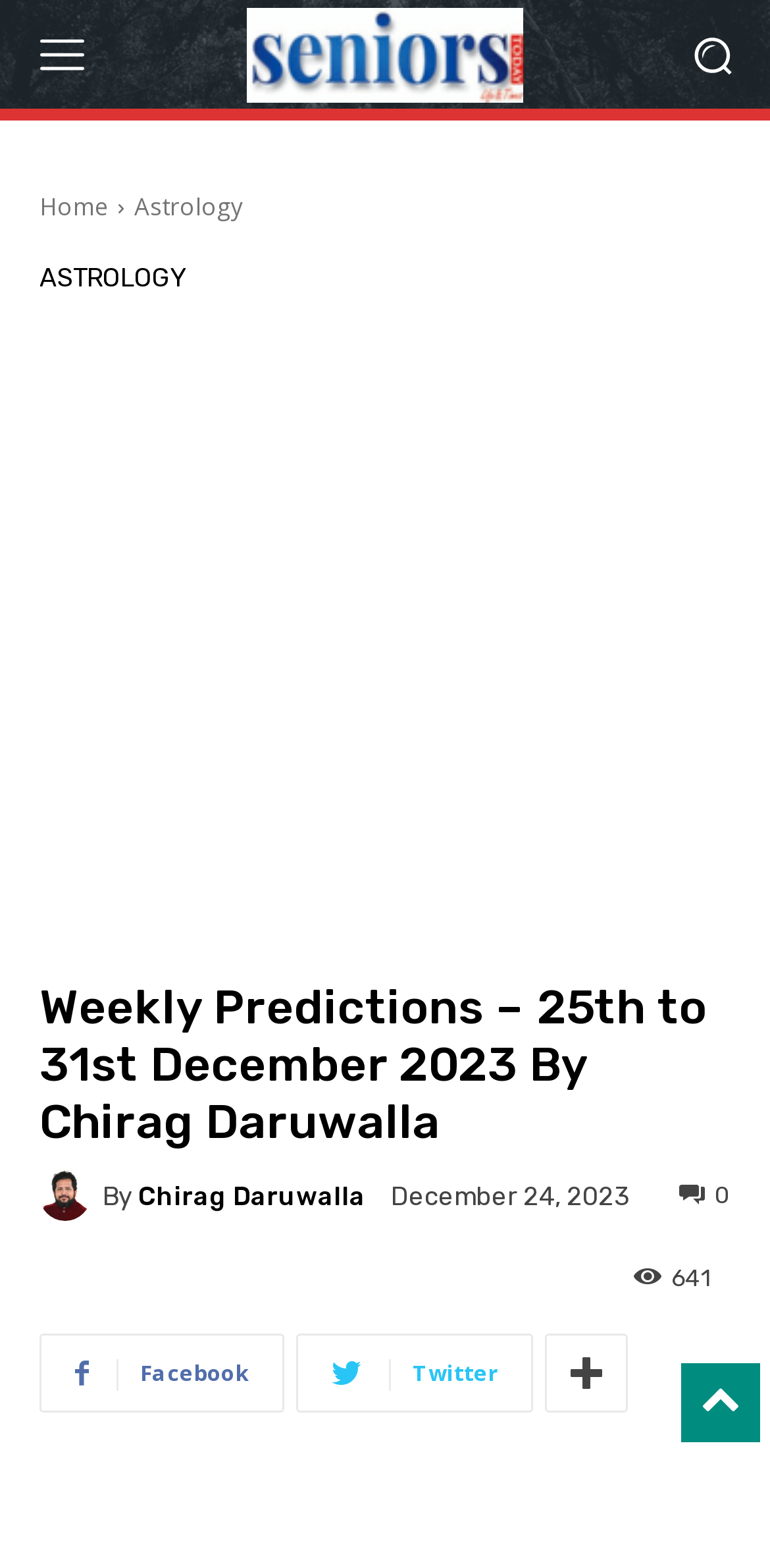Can you find the bounding box coordinates of the area I should click to execute the following instruction: "Search for something"?

[0.854, 0.0, 0.995, 0.069]